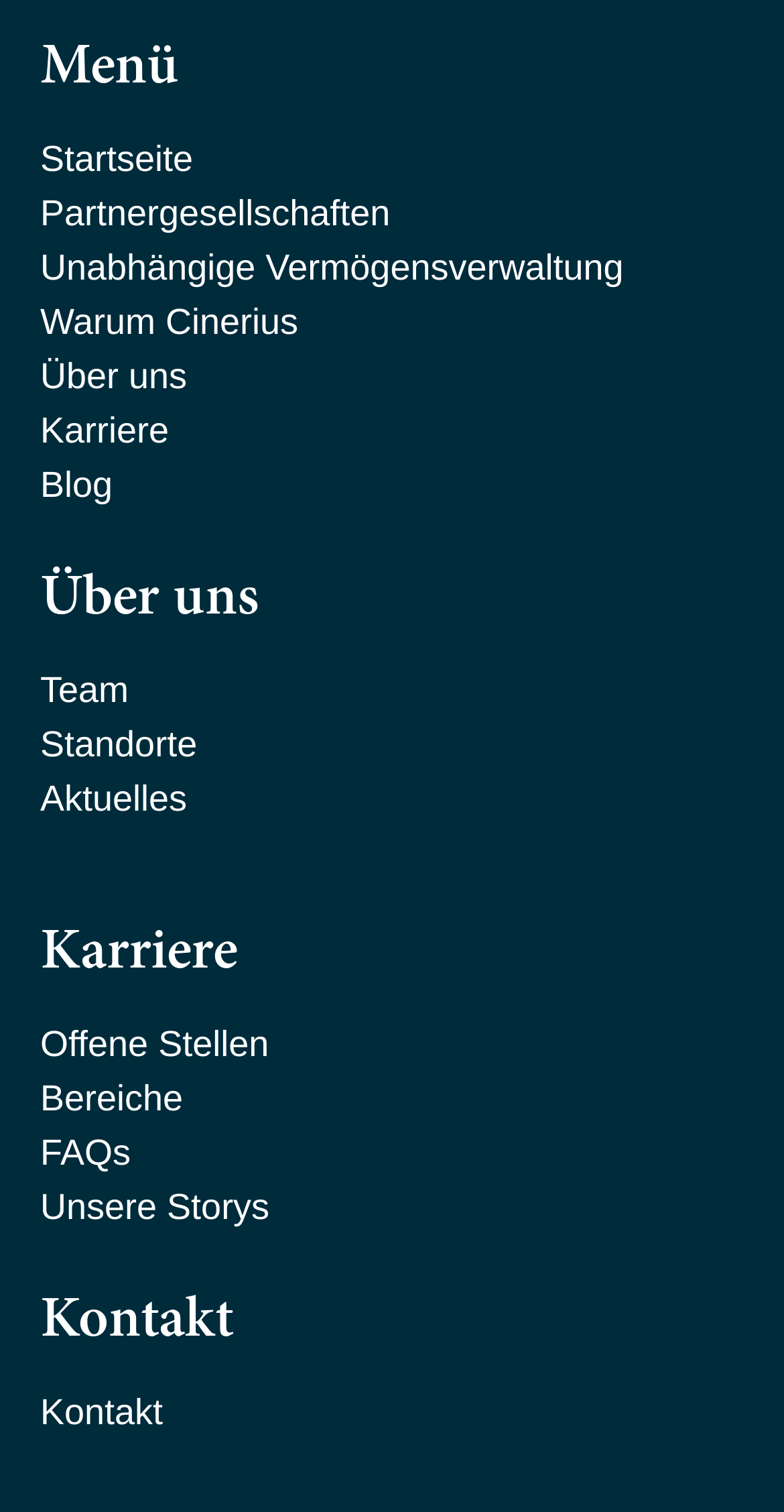How many sections are there in the main menu?
Examine the webpage screenshot and provide an in-depth answer to the question.

There are four sections in the main menu: 'Über uns', 'Karriere', 'Kontakt', and the first section without a heading which contains links like 'Startseite', 'Partnergesellschaften', etc. These sections are separated by headings and have distinct bounding box coordinates.